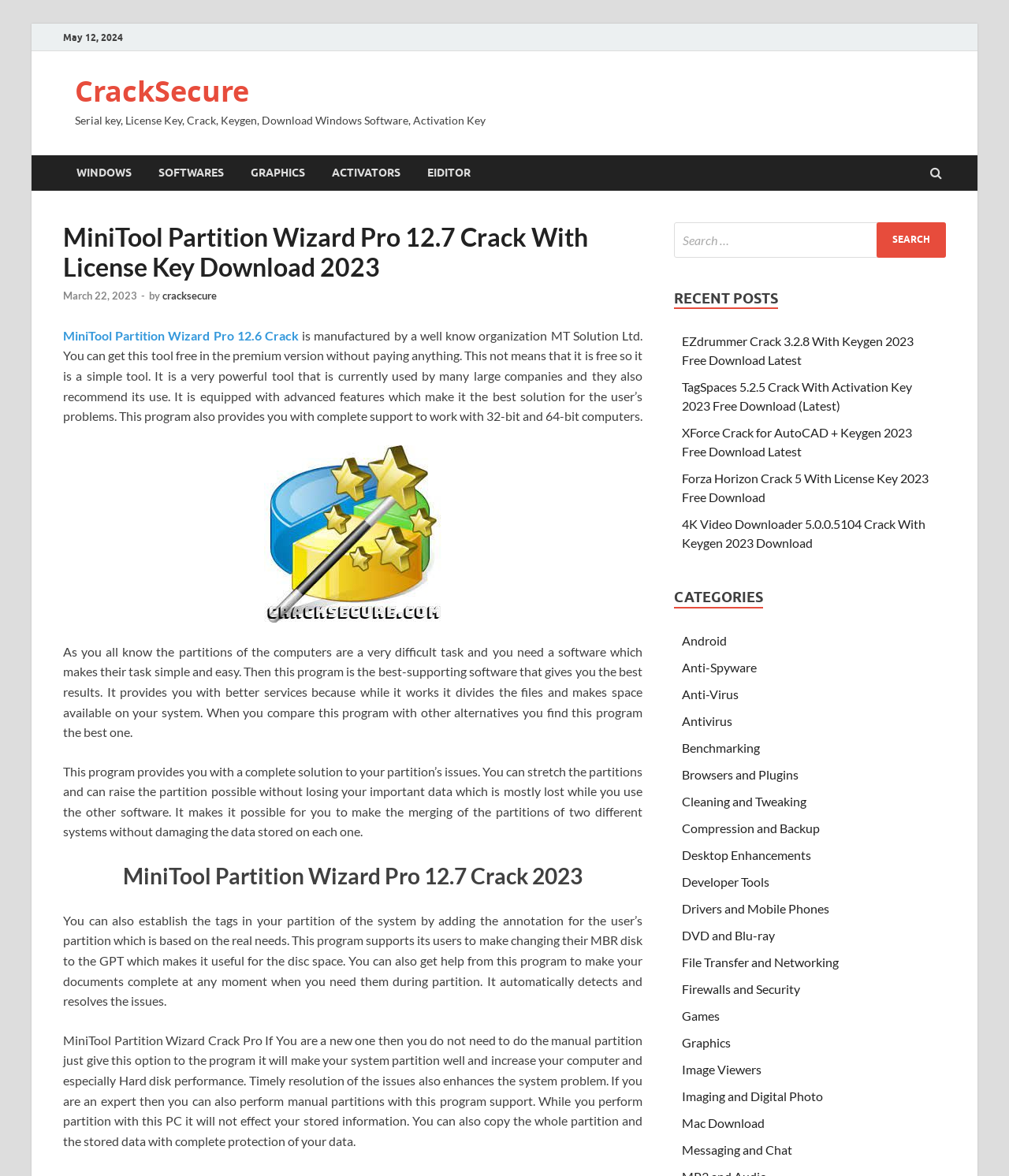Can you find the bounding box coordinates for the element to click on to achieve the instruction: "Search for software"?

[0.668, 0.189, 0.938, 0.219]